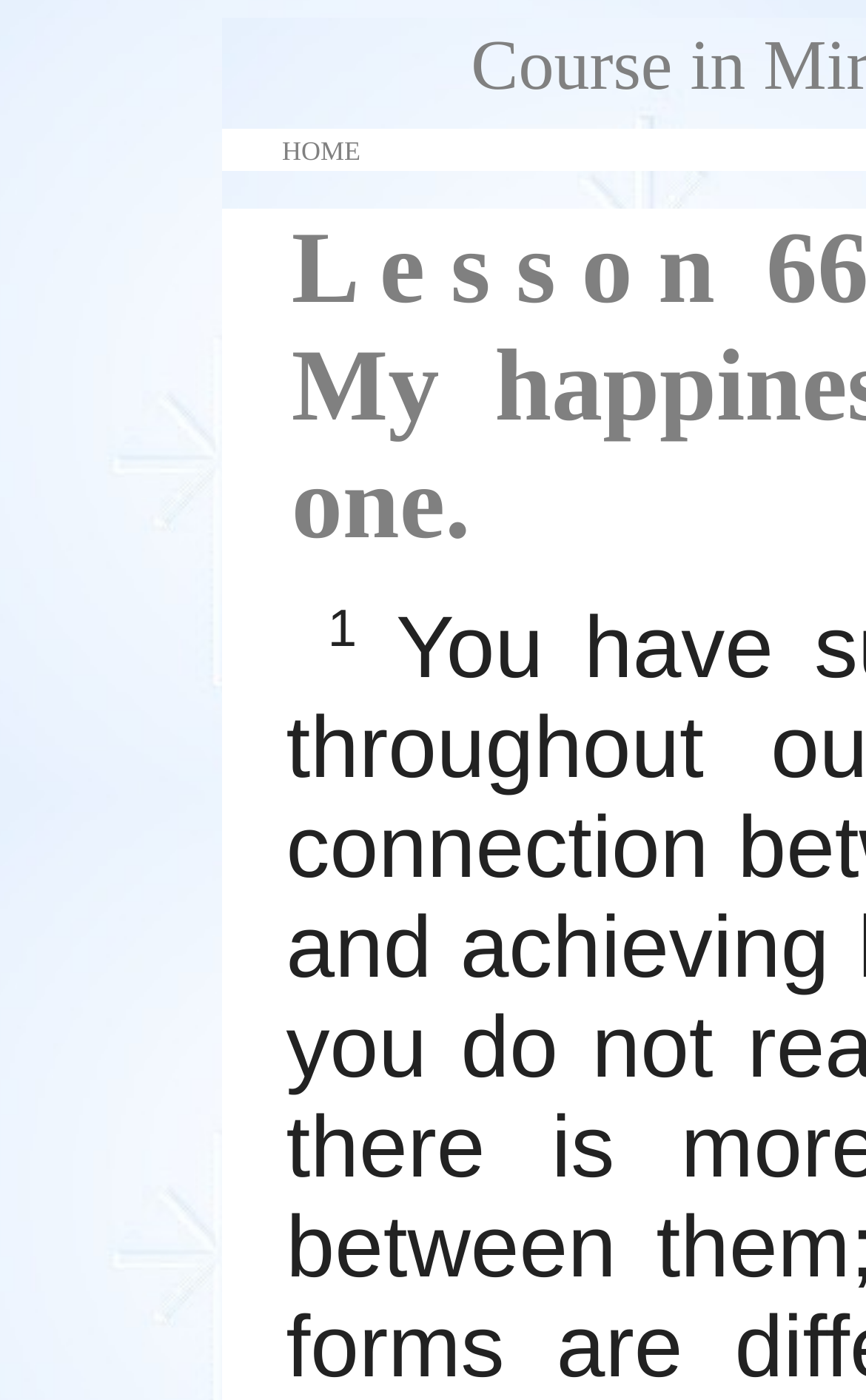Please specify the bounding box coordinates in the format (top-left x, top-left y, bottom-right x, bottom-right y), with all values as floating point numbers between 0 and 1. Identify the bounding box of the UI element described by: HOME

[0.326, 0.096, 0.416, 0.118]